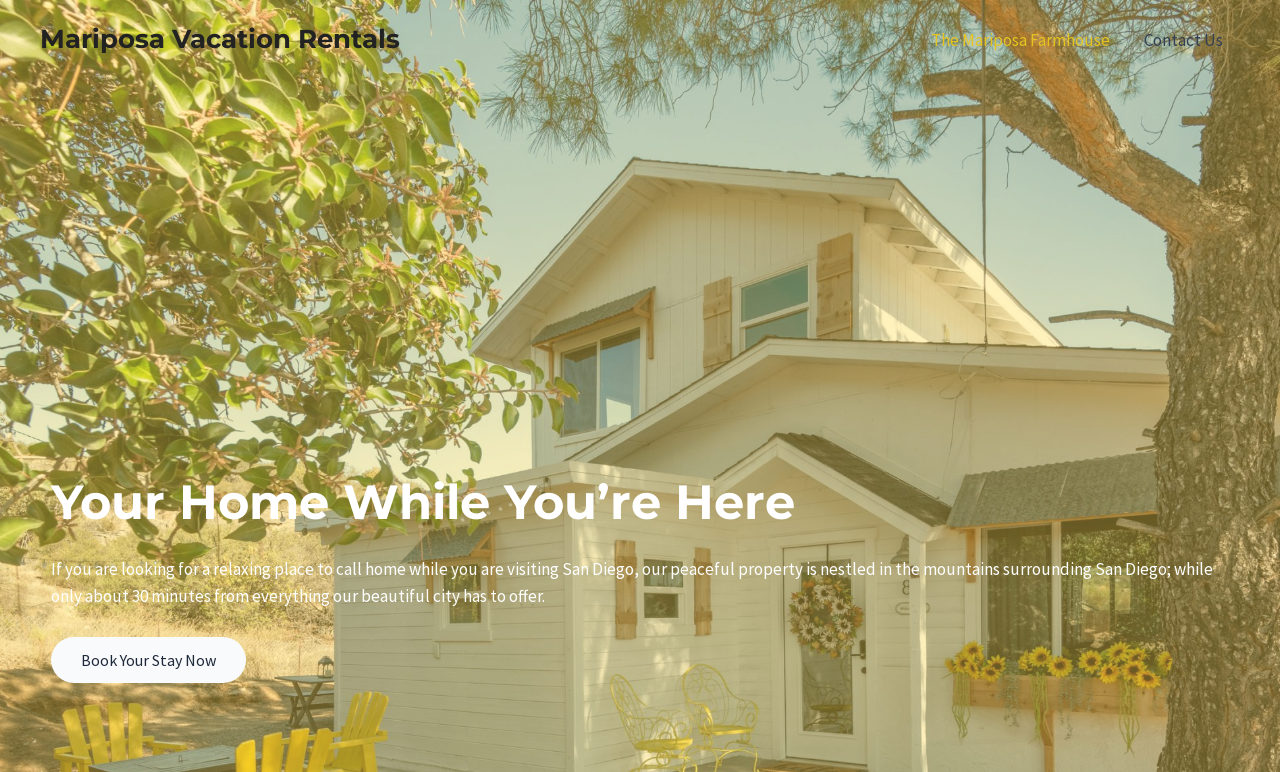Using the provided element description "Contact Us", determine the bounding box coordinates of the UI element.

[0.88, 0.0, 0.969, 0.104]